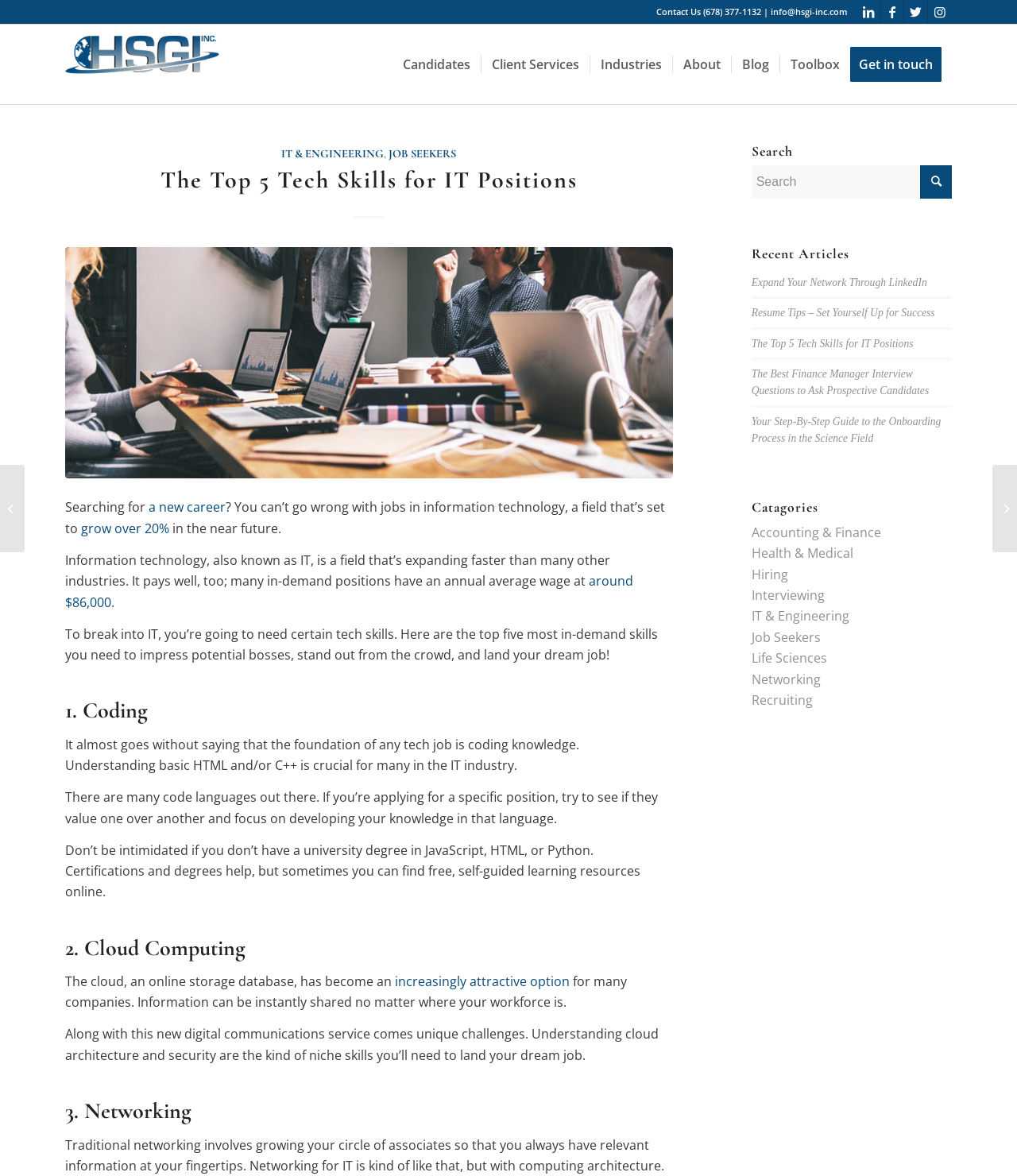Locate the bounding box coordinates of the element you need to click to accomplish the task described by this instruction: "Read the article about IT skills".

[0.064, 0.21, 0.661, 0.407]